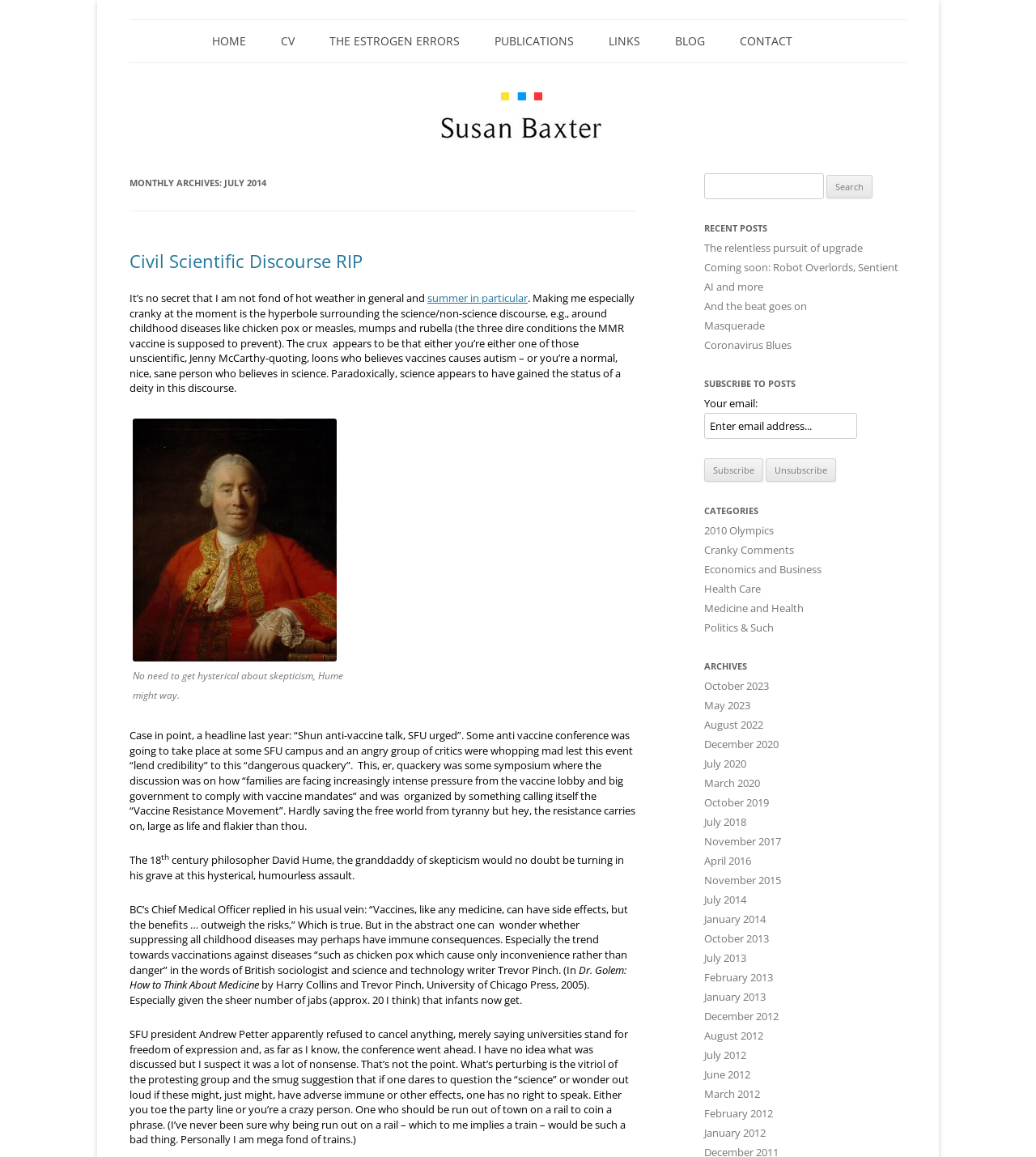Identify the bounding box for the UI element described as: "Blog". Ensure the coordinates are four float numbers between 0 and 1, formatted as [left, top, right, bottom].

[0.651, 0.017, 0.68, 0.054]